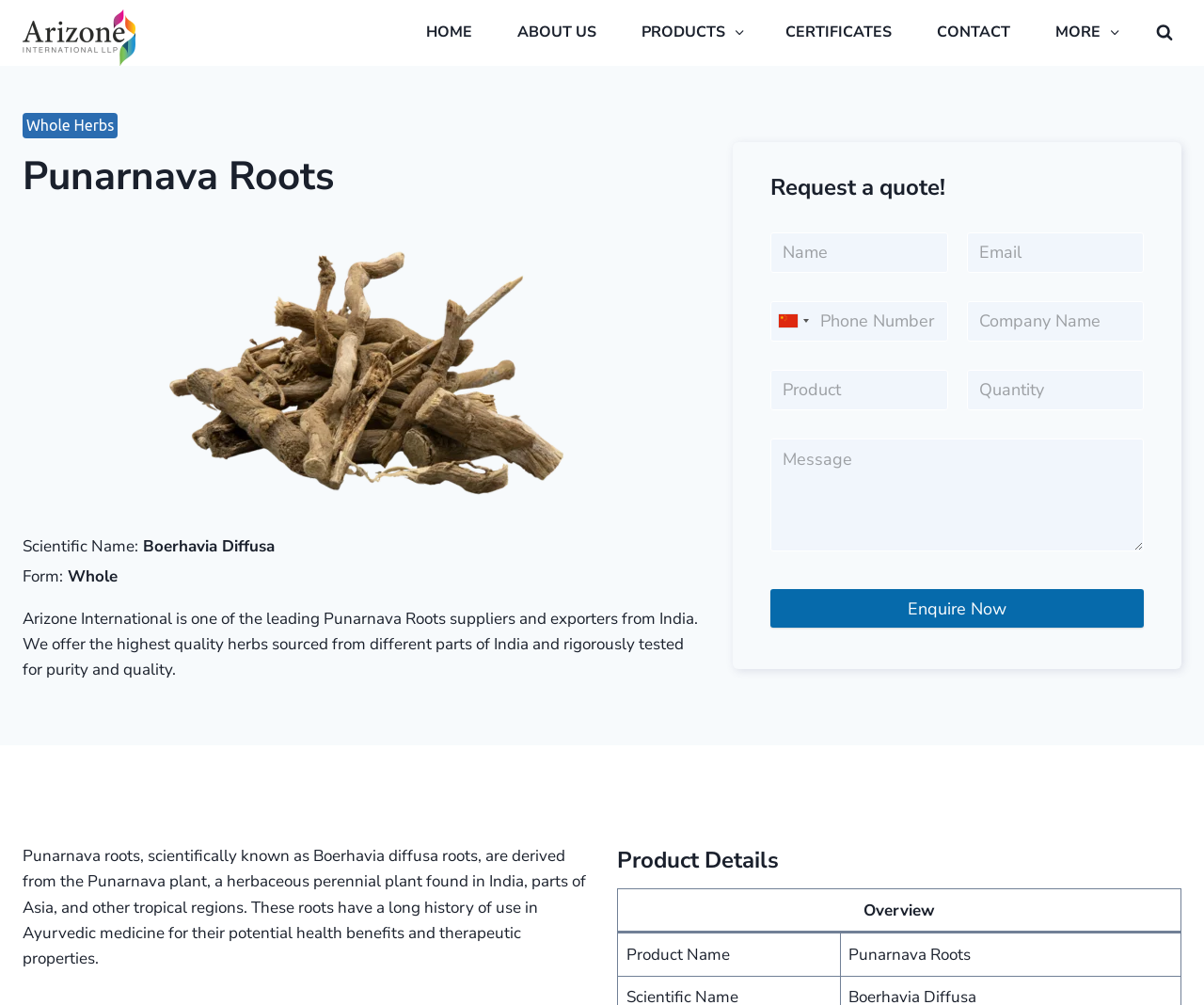What is the name of the company that supplies Punarnava Roots?
Look at the image and respond with a one-word or short-phrase answer.

Arizone International